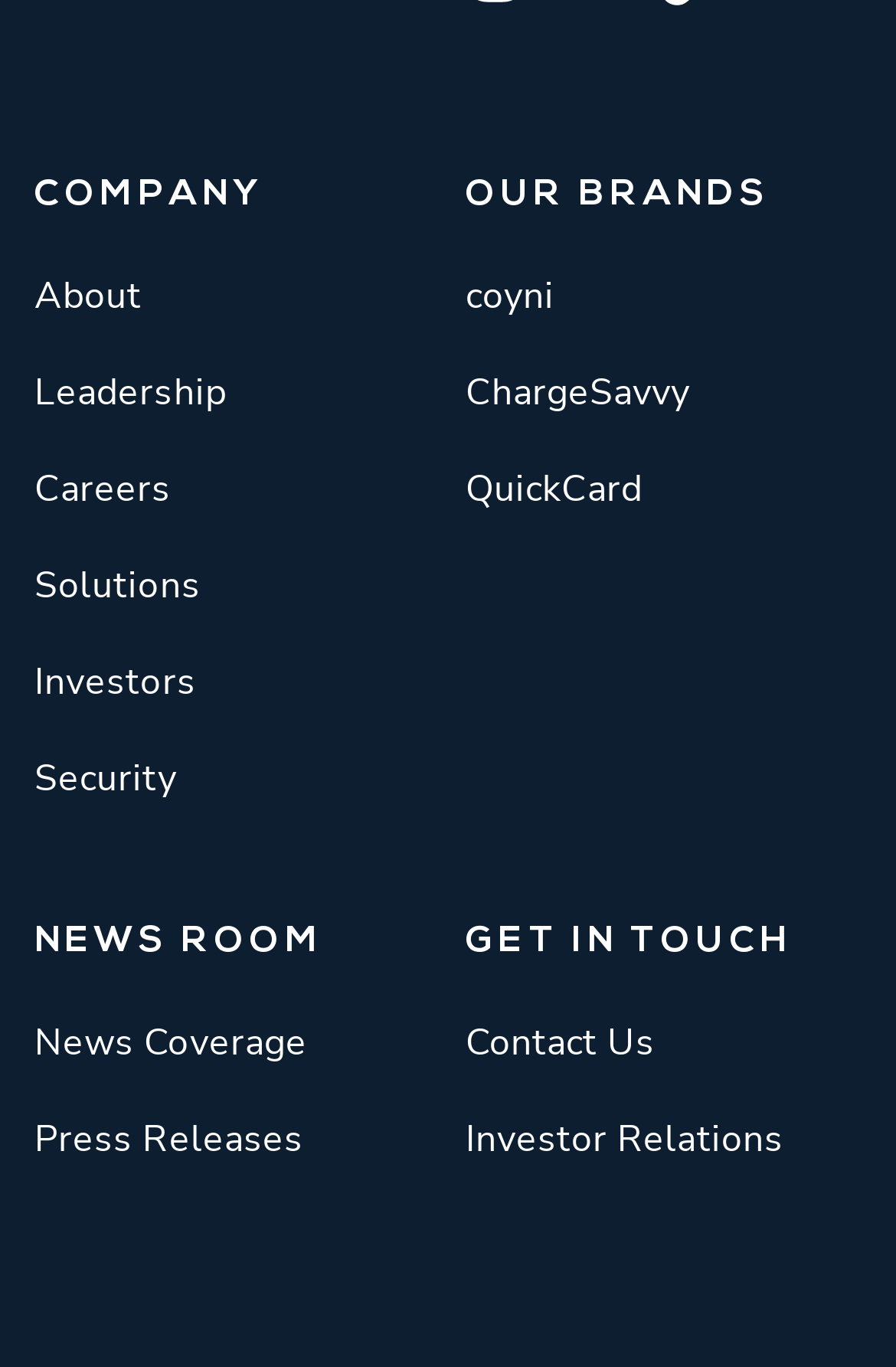Find the bounding box coordinates for the HTML element described in this sentence: "QuickCard". Provide the coordinates as four float numbers between 0 and 1, in the format [left, top, right, bottom].

[0.519, 0.336, 0.717, 0.38]